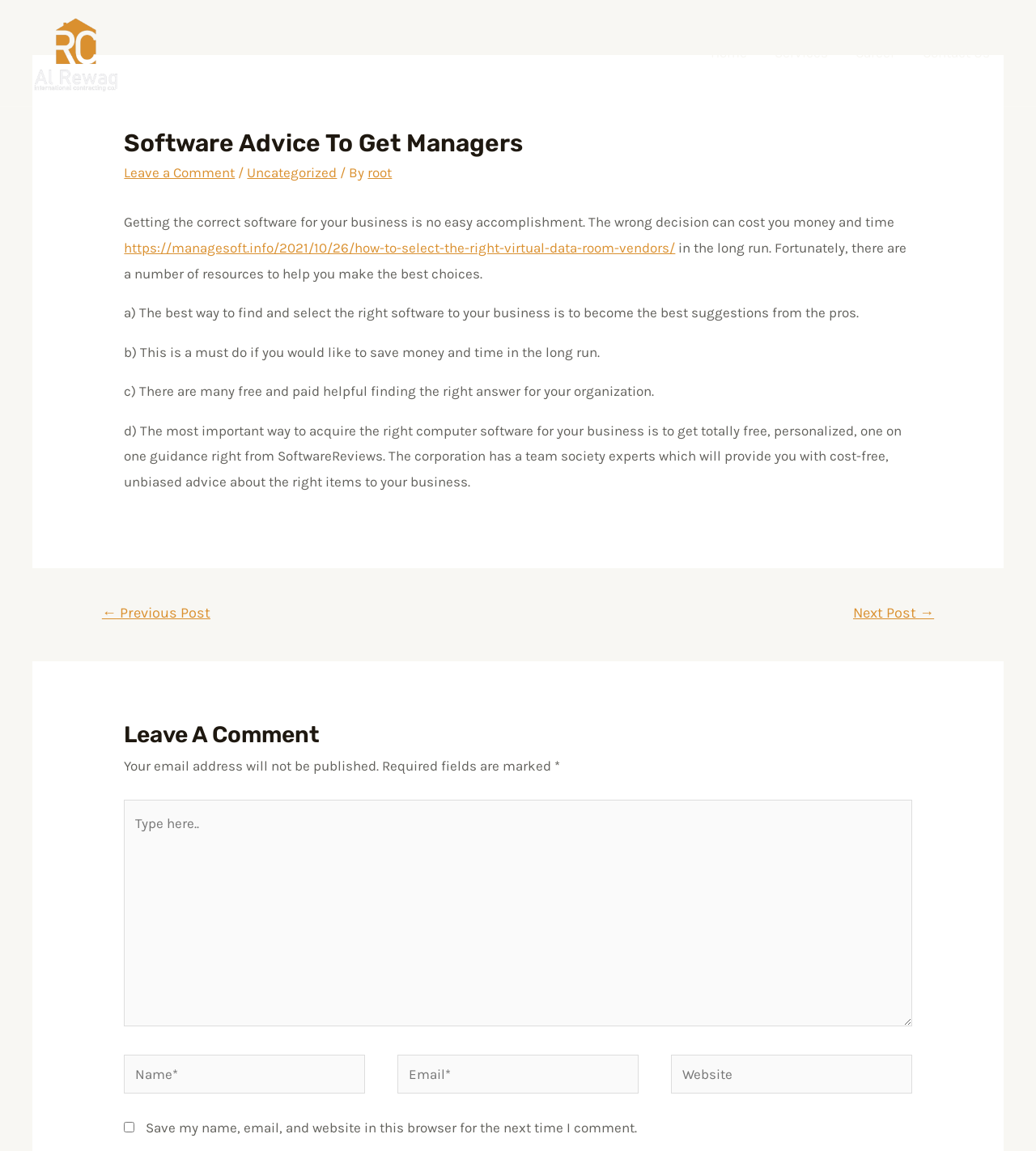Locate the bounding box coordinates of the element that needs to be clicked to carry out the instruction: "Click on the 'Leave a Comment' link". The coordinates should be given as four float numbers ranging from 0 to 1, i.e., [left, top, right, bottom].

[0.12, 0.143, 0.227, 0.157]